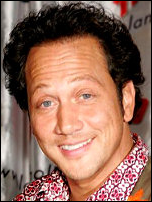Utilize the information from the image to answer the question in detail:
What is reflected in Rob Schneider's 'Jew Score'?

According to the caption, the accompanying text indicates Rob Schneider's 'Jew Score', which reflects his background and cultural references, providing context to his identity and humor in the entertainment industry.